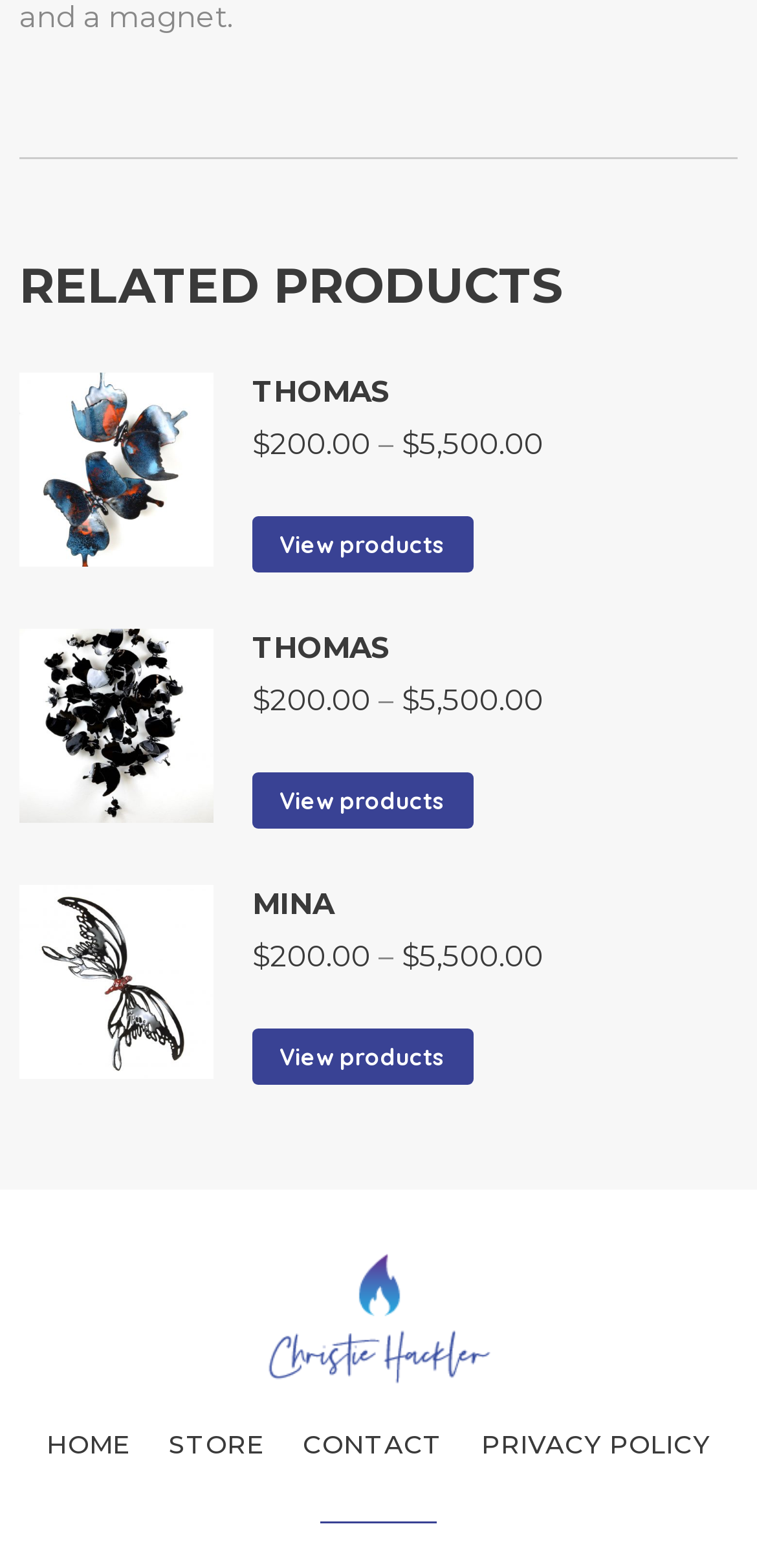Can you specify the bounding box coordinates for the region that should be clicked to fulfill this instruction: "View product details of MINA BUTTERFLIES Color Black with Red Body".

[0.026, 0.565, 0.282, 0.697]